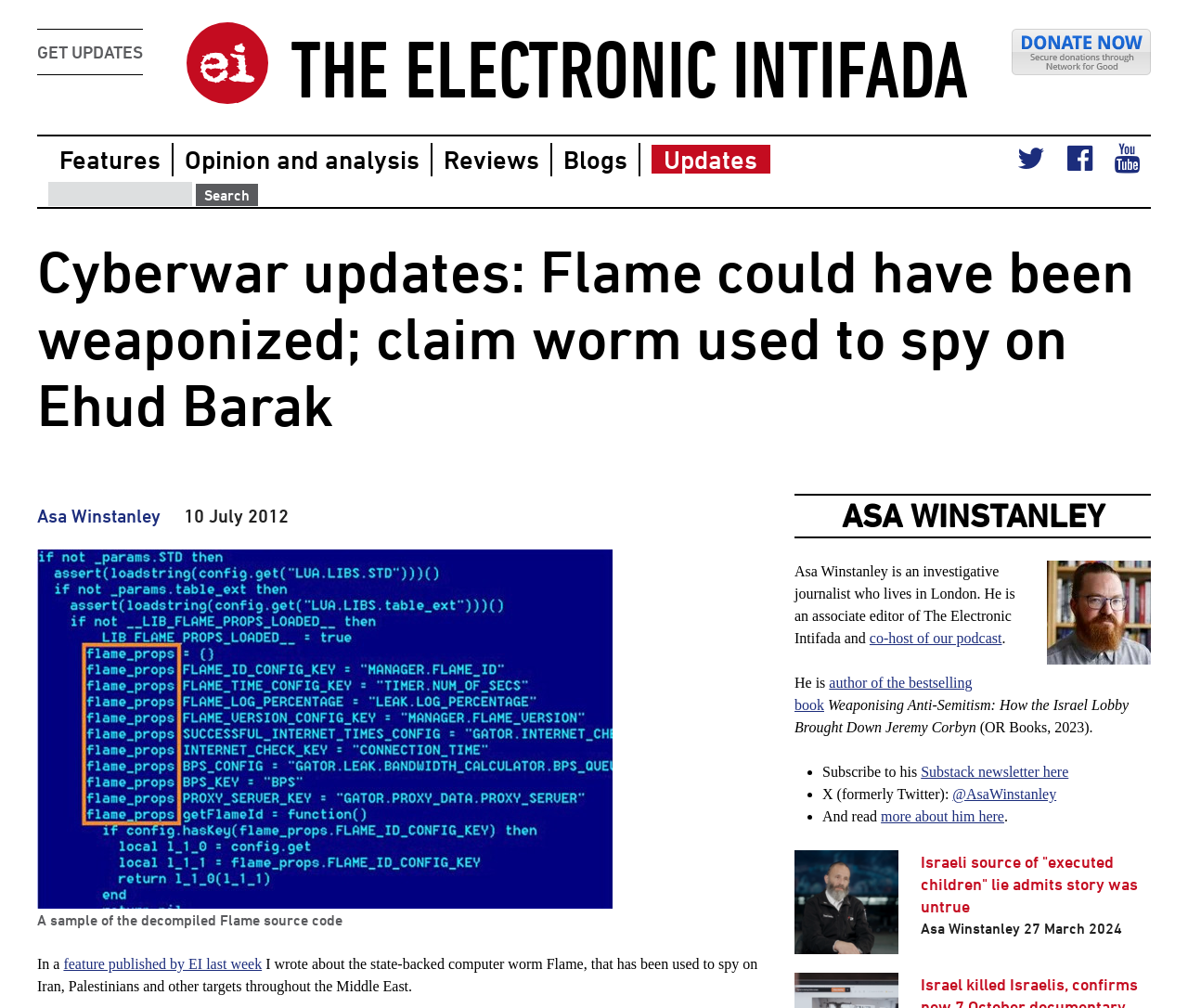Please find the bounding box coordinates (top-left x, top-left y, bottom-right x, bottom-right y) in the screenshot for the UI element described as follows: more about him here

[0.741, 0.802, 0.845, 0.818]